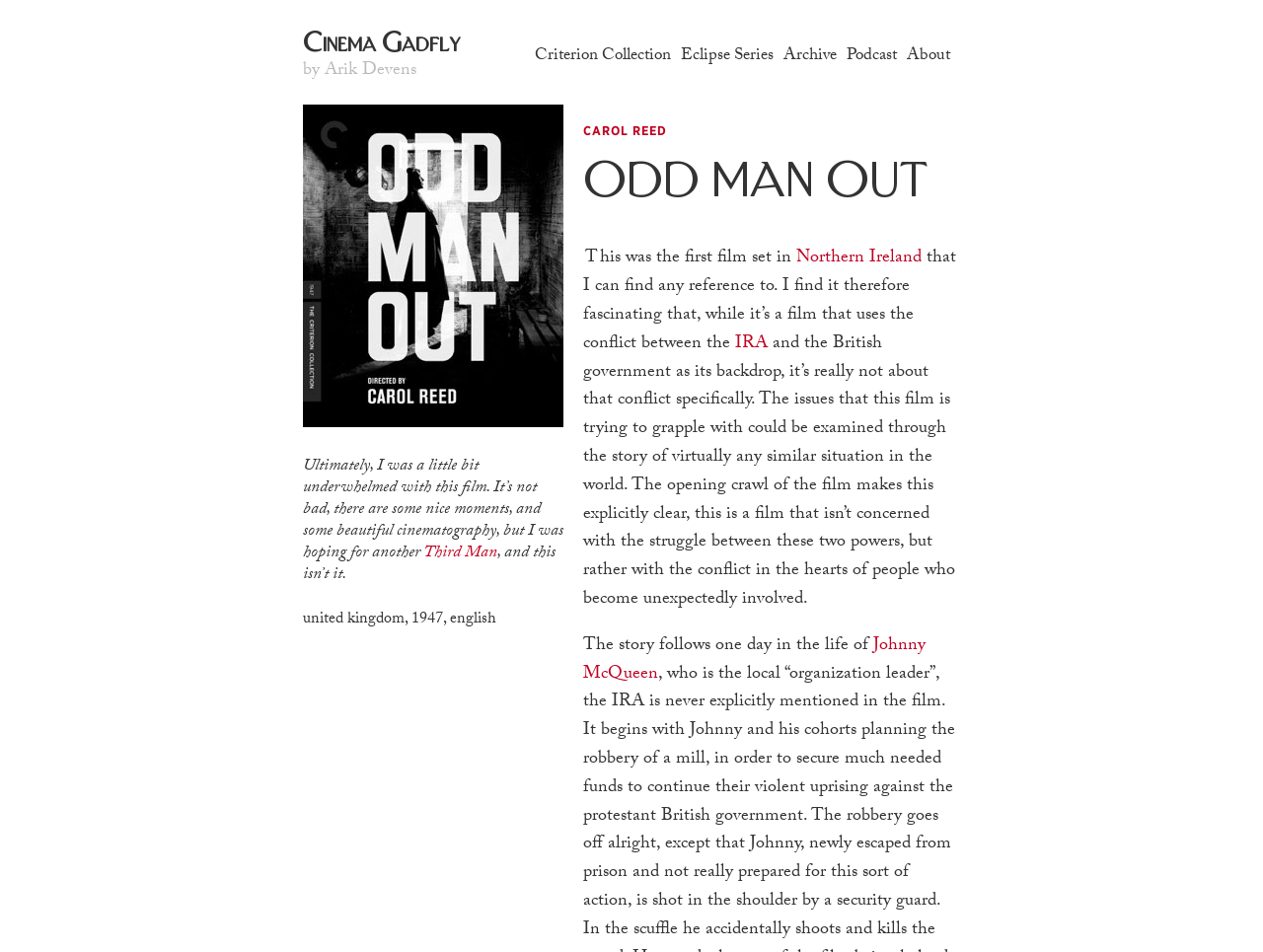Find the coordinates for the bounding box of the element with this description: "Criterion Collection".

[0.423, 0.05, 0.531, 0.067]